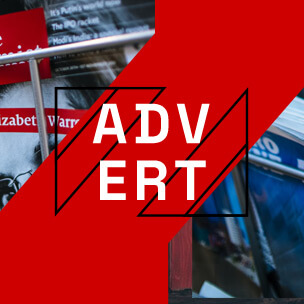Offer a detailed explanation of what is happening in the image.

The image features a dynamic and eye-catching advertisement set against a bold red background. It prominently displays the word "ADVERT" in a striking typographic design, with a modern, angular layout that draws the viewer's attention. The word appears fragmented, enhancing its visual appeal and emphasizing the theme of advertisement. In the background, partially visible magazines and publications hint at diverse content, suggesting a blend of news and lifestyle topics, potentially inviting viewers to explore what’s on offer. The overall composition combines impactful colors and contemporary graphics, making it an engaging visual element on the webpage.